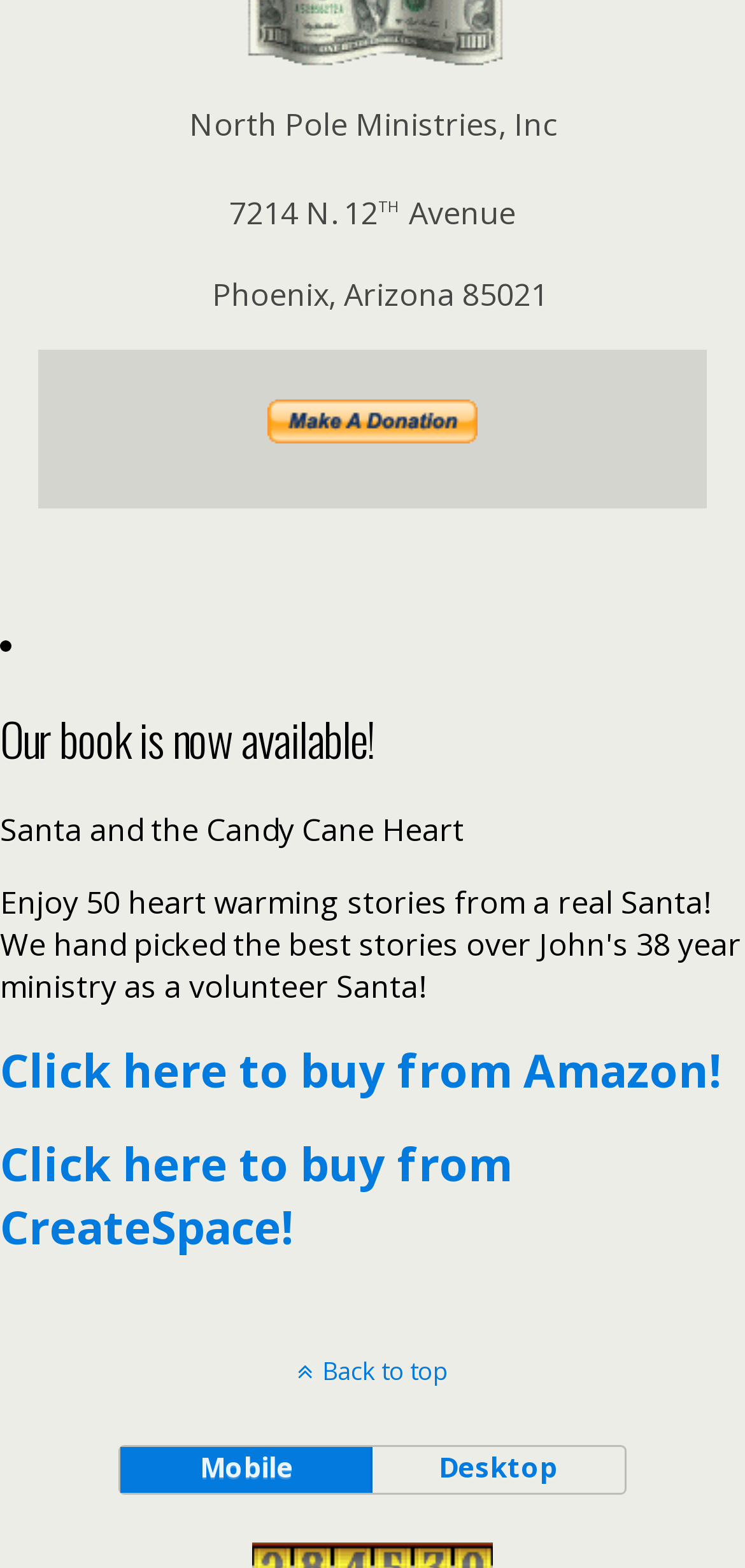What is the book title?
Based on the screenshot, answer the question with a single word or phrase.

Santa and the Candy Cane Heart